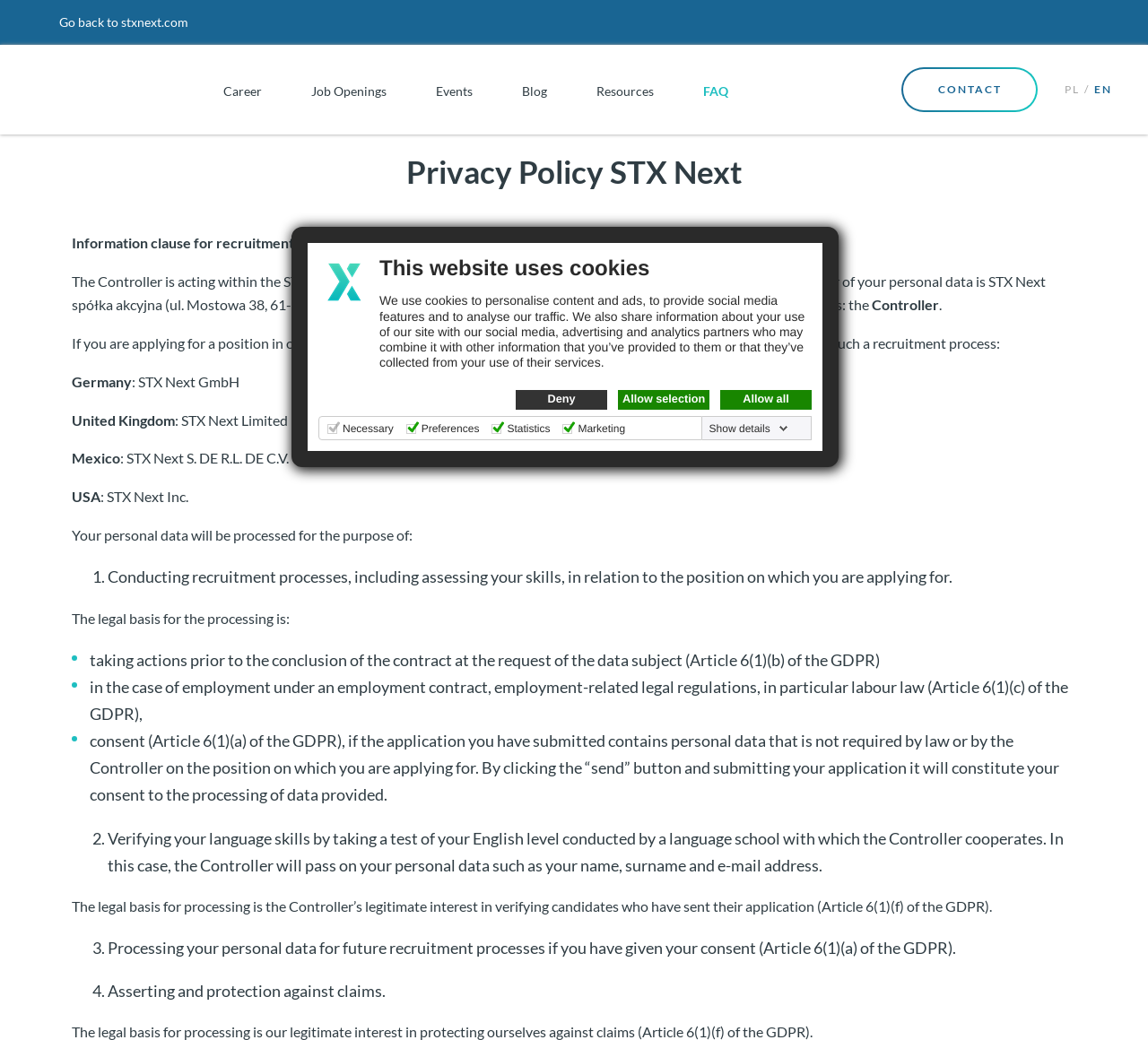Determine the bounding box coordinates in the format (top-left x, top-left y, bottom-right x, bottom-right y). Ensure all values are floating point numbers between 0 and 1. Identify the bounding box of the UI element described by: Allow all

[0.627, 0.375, 0.707, 0.394]